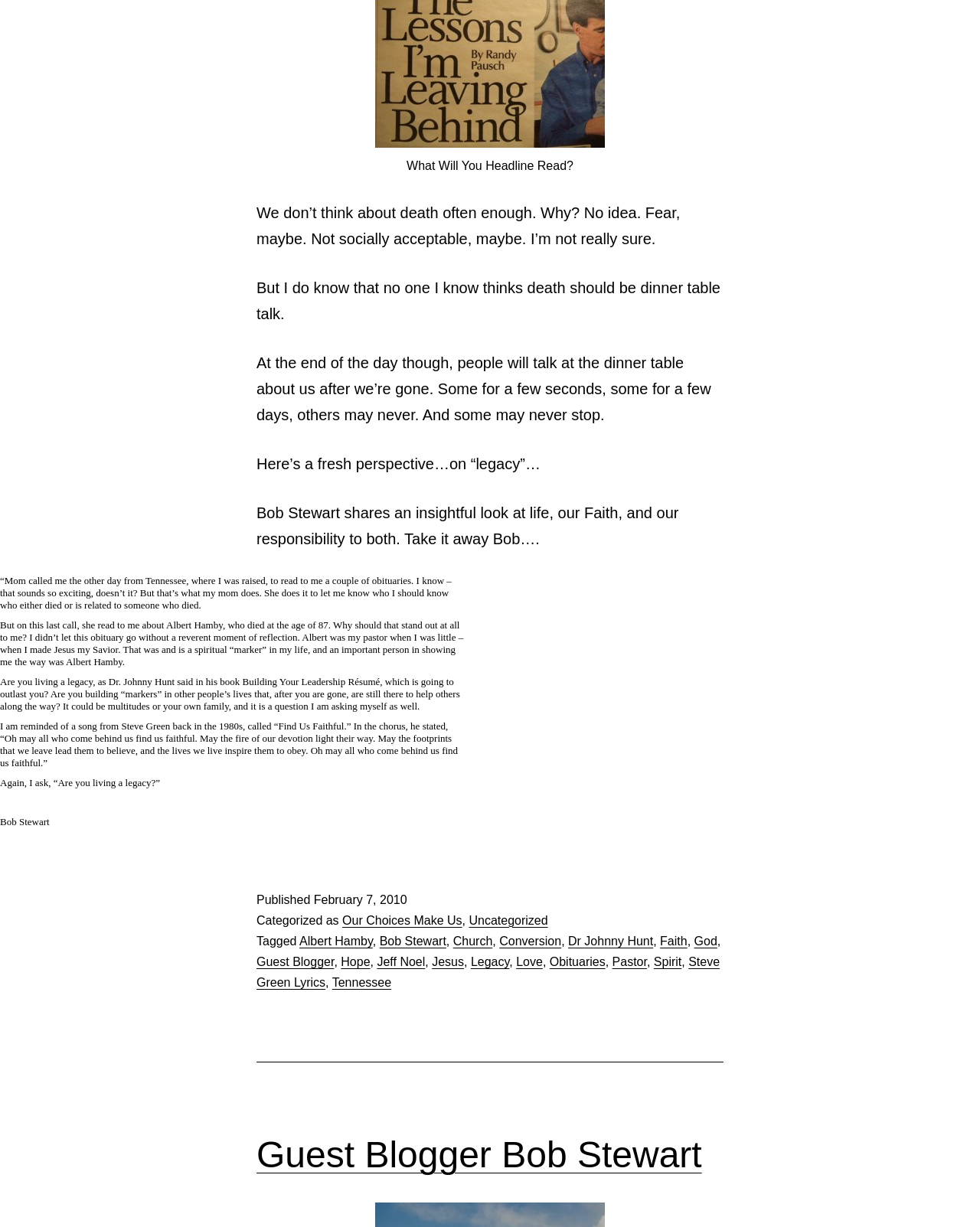Extract the bounding box coordinates for the HTML element that matches this description: "Steve Green Lyrics". The coordinates should be four float numbers between 0 and 1, i.e., [left, top, right, bottom].

[0.262, 0.779, 0.734, 0.806]